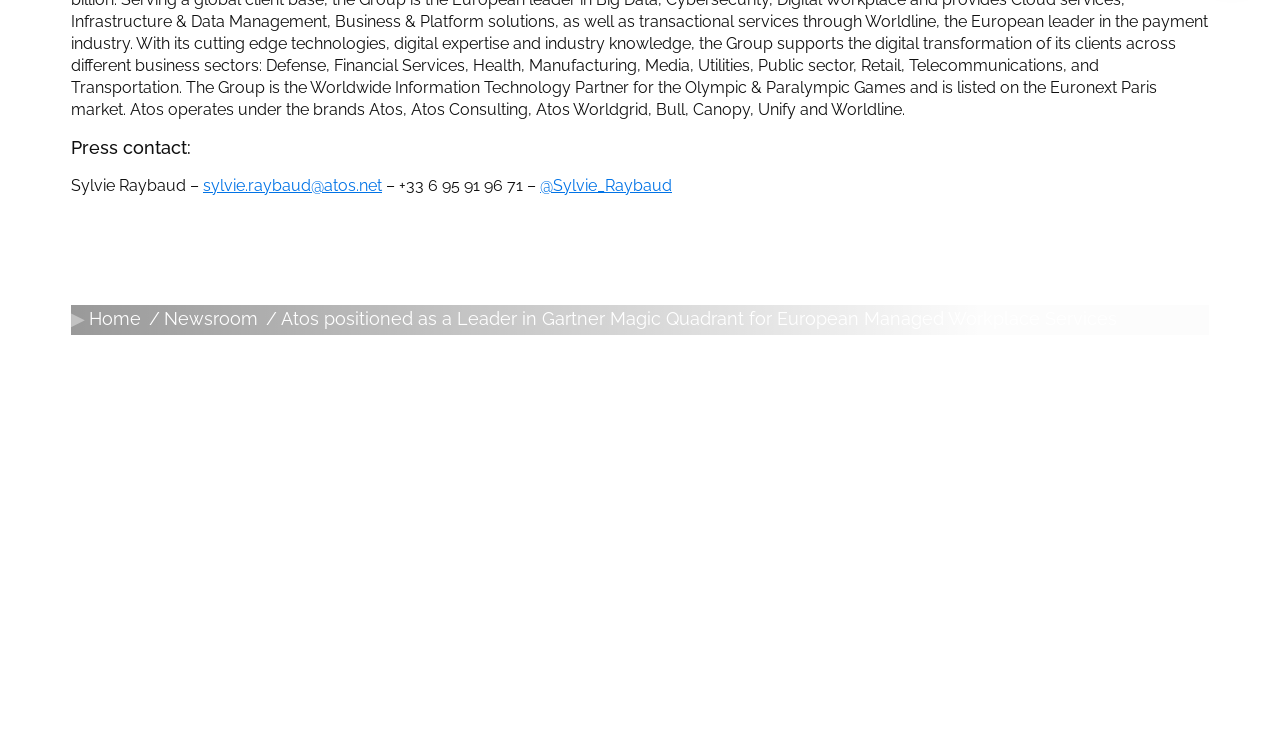Specify the bounding box coordinates of the area to click in order to execute this command: 'Read the 'Journey 2026 report''. The coordinates should consist of four float numbers ranging from 0 to 1, and should be formatted as [left, top, right, bottom].

[0.5, 0.519, 0.618, 0.545]